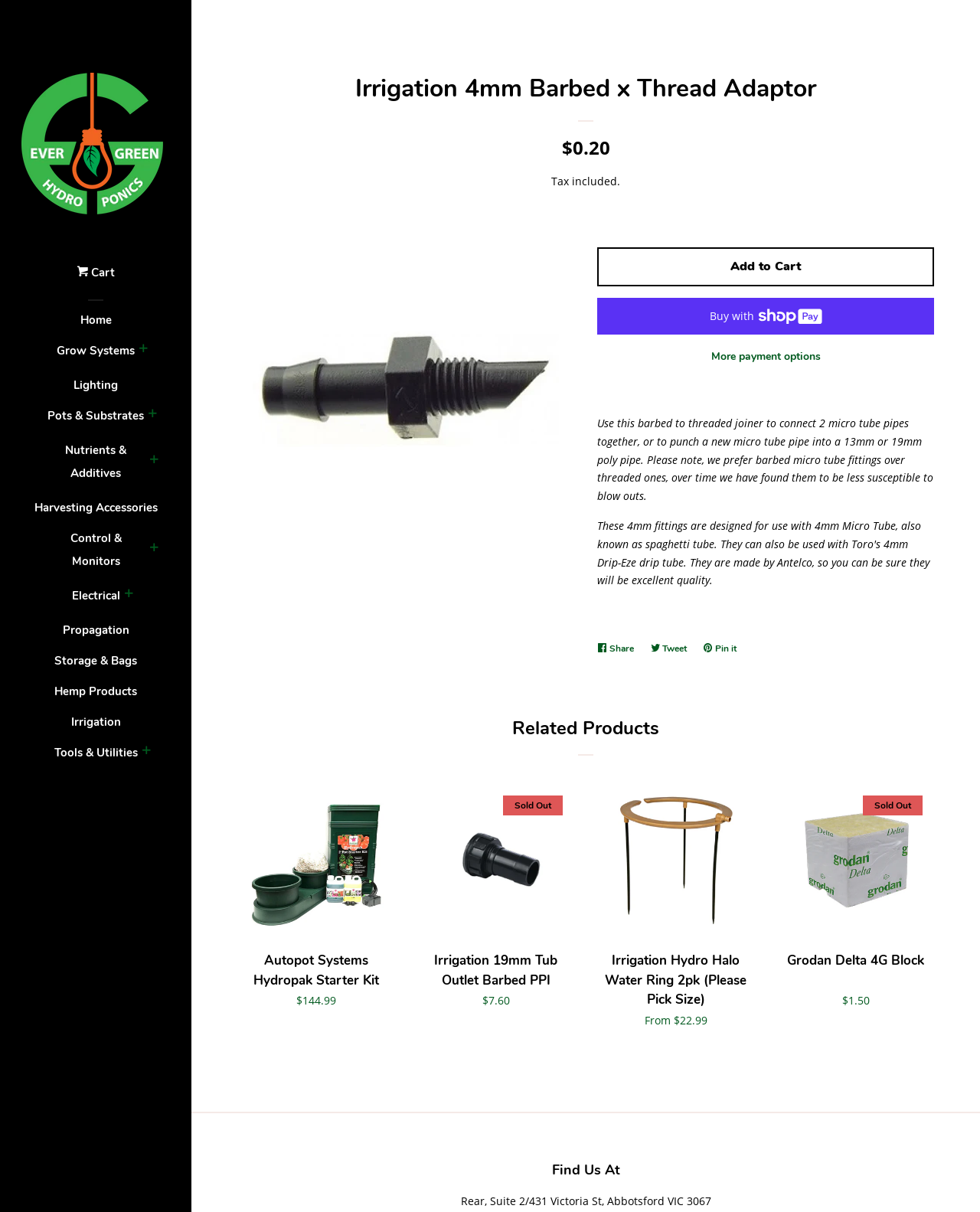Explain in detail what is displayed on the webpage.

This webpage is about a product called "Irrigation 4mm Barbed x Thread Adaptor" from Evergreen Hydroponics Australia. At the top, there is a navigation menu with links to "Home", "Grow Systems", "Lighting", and other categories. Below the navigation menu, there is a heading with the product name, followed by a horizontal separator.

On the left side of the page, there is a product image, and on the right side, there is a description of the product, which explains its usage and benefits. Below the product description, there are buttons to "Add to Cart", "Buy now with ShopPay", and "More payment options". There are also social media links to share the product on Facebook, Twitter, and Pinterest.

Further down the page, there is a section titled "Related Products" with four product links, each with an image and a brief description. The products are "Autopot Systems Hydropak Starter Kit", "Irrigation 19mm Tub Outlet Barbed PPI", "Irrigation Hydro Halo Water Ring 2pk (Please Pick Size)", and "Grodan Delta 4G Block".

At the bottom of the page, there is a section titled "Find Us At" with the address of the company, "Rear, Suite 2/431 Victoria St, Abbotsford VIC 3067".